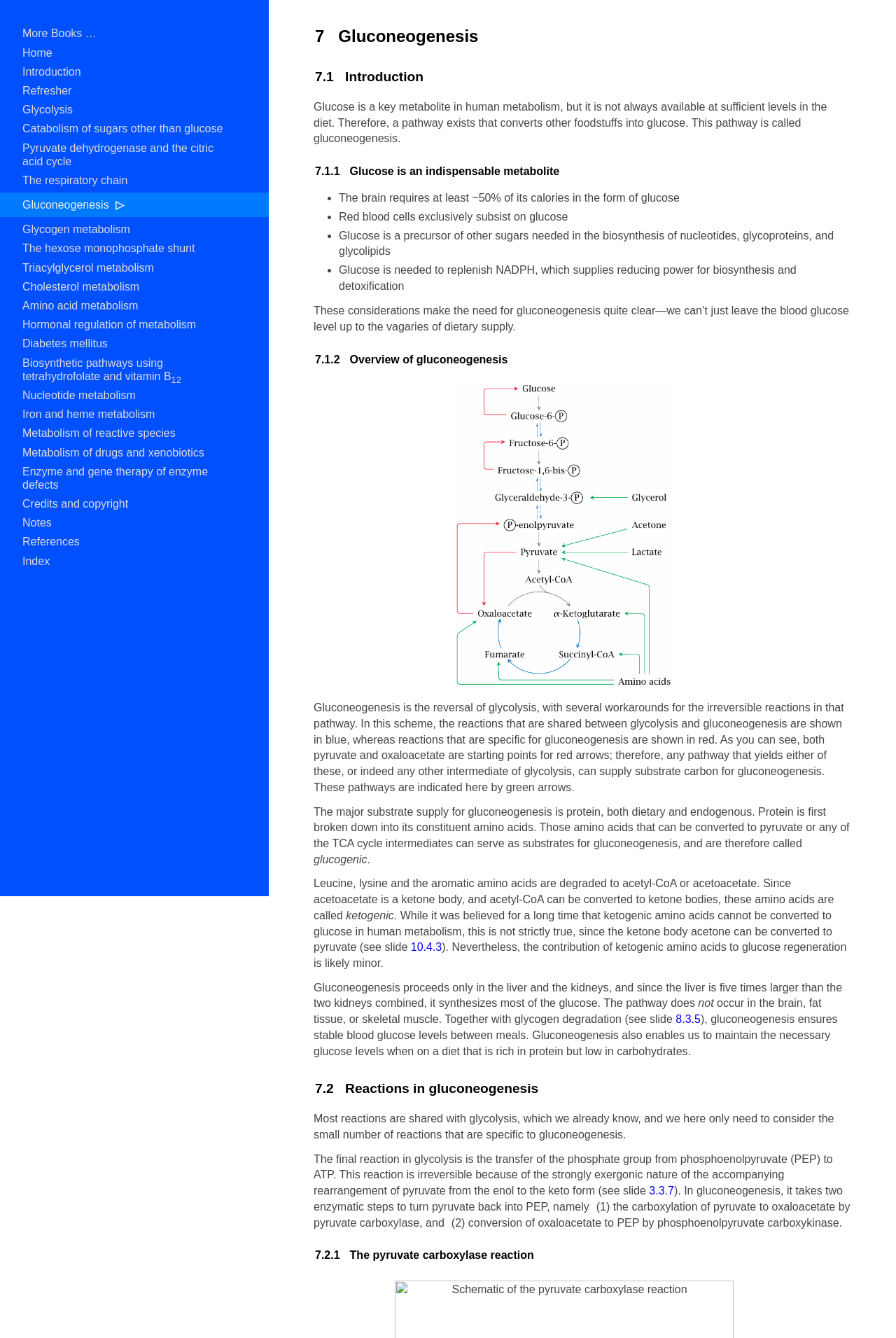Show the bounding box coordinates of the element that should be clicked to complete the task: "Click the HOME link".

None